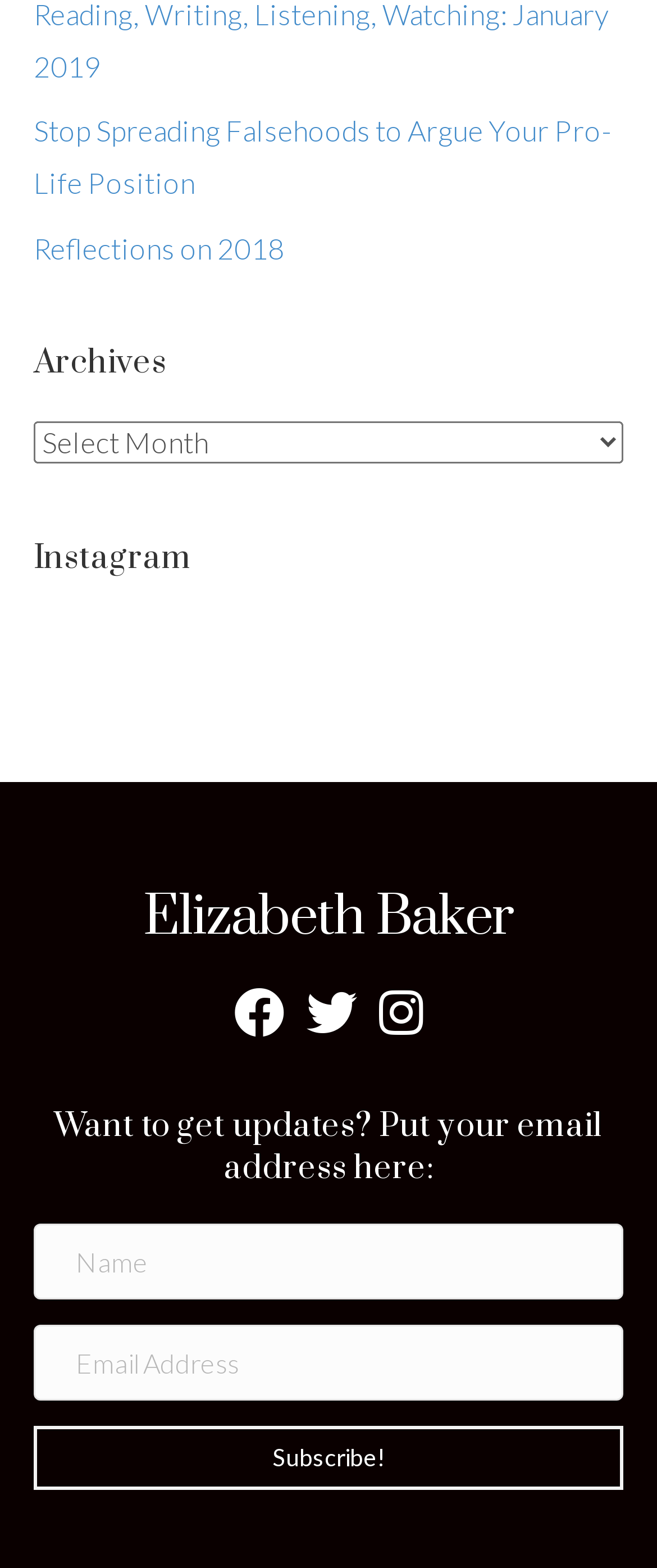Using the element description: "aria-describedby="email-error" name="fl-subscribe-form-email" placeholder="Email Address"", determine the bounding box coordinates for the specified UI element. The coordinates should be four float numbers between 0 and 1, [left, top, right, bottom].

[0.051, 0.845, 0.949, 0.894]